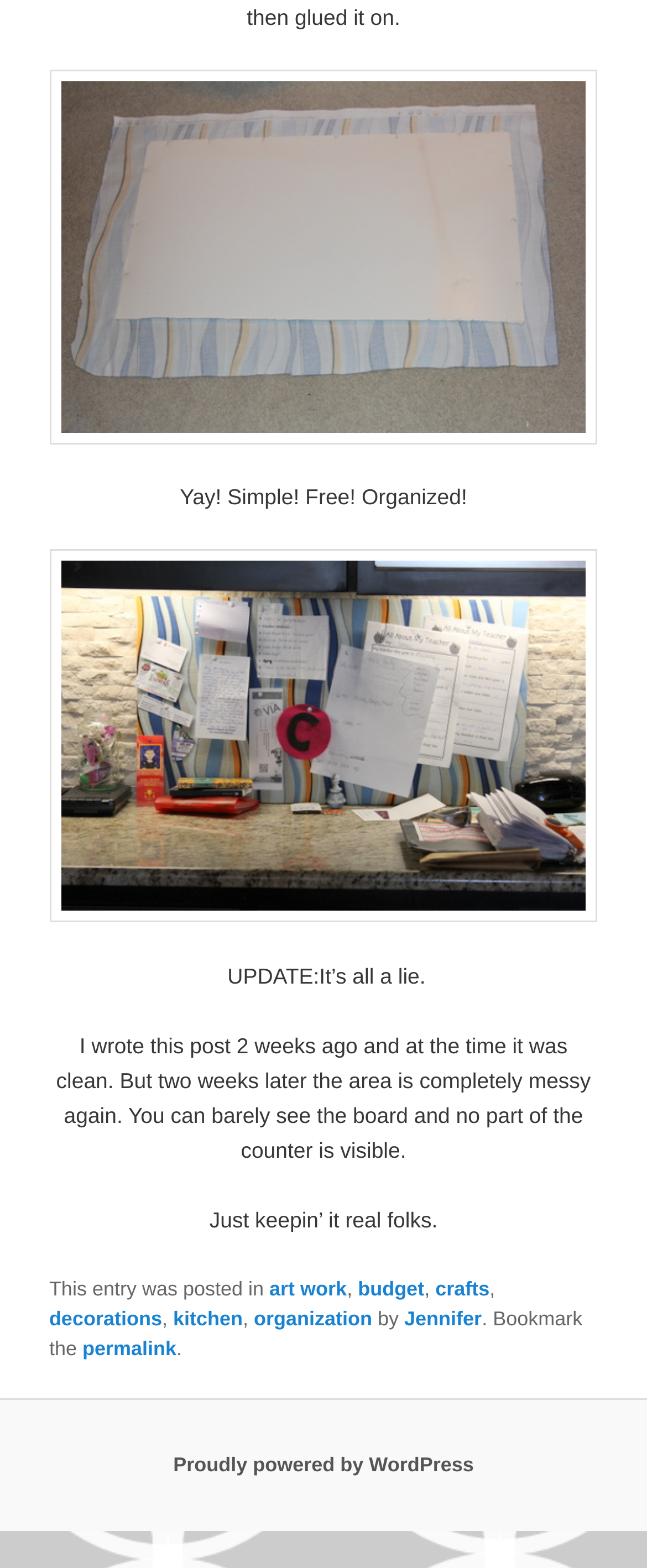How many images are on this webpage? Please answer the question using a single word or phrase based on the image.

2